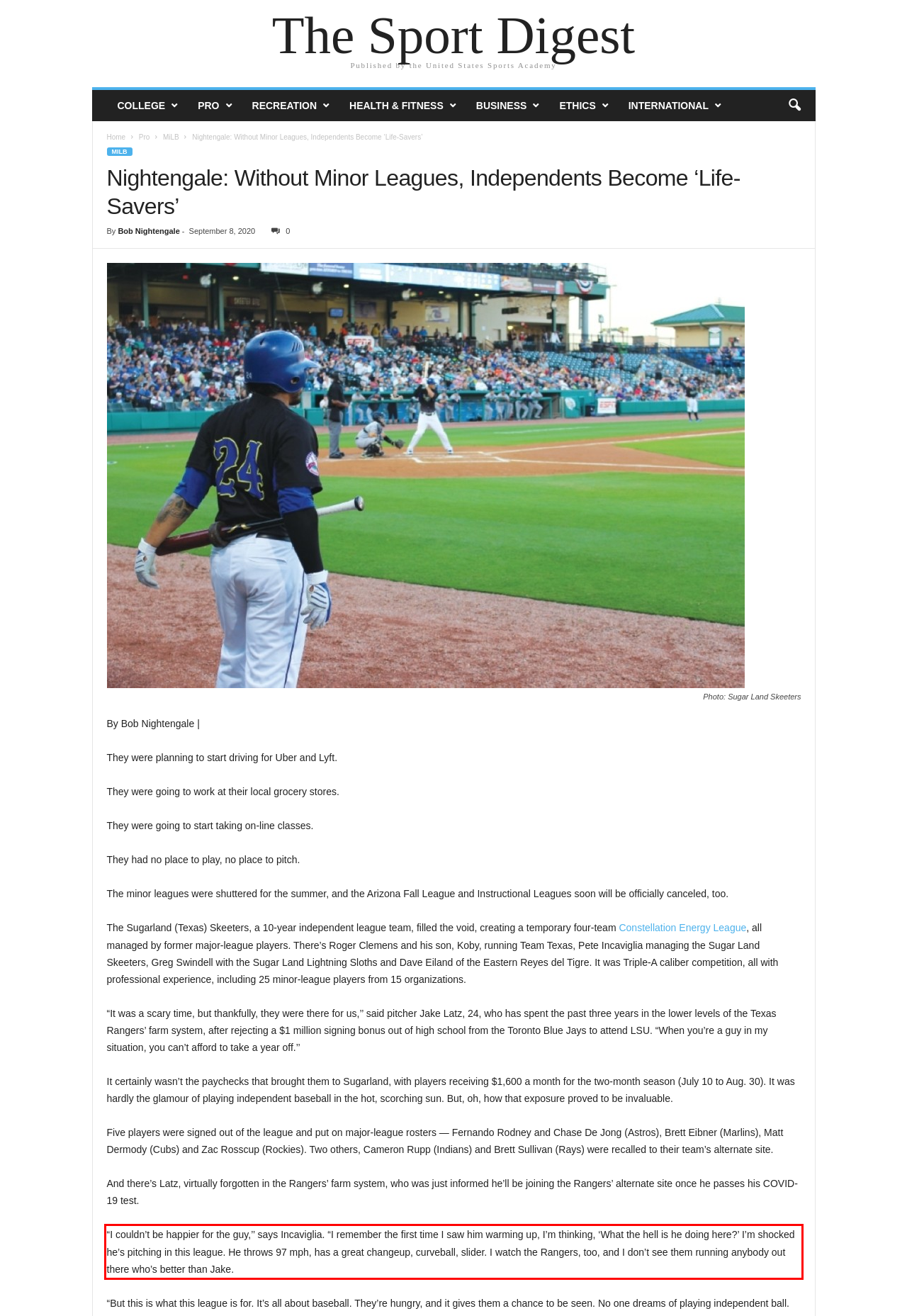Using the provided webpage screenshot, recognize the text content in the area marked by the red bounding box.

“I couldn’t be happier for the guy,’’ says Incaviglia. “I remember the first time I saw him warming up, I’m thinking, ‘What the hell is he doing here?’ I’m shocked he’s pitching in this league. He throws 97 mph, has a great changeup, curveball, slider. I watch the Rangers, too, and I don’t see them running anybody out there who’s better than Jake.